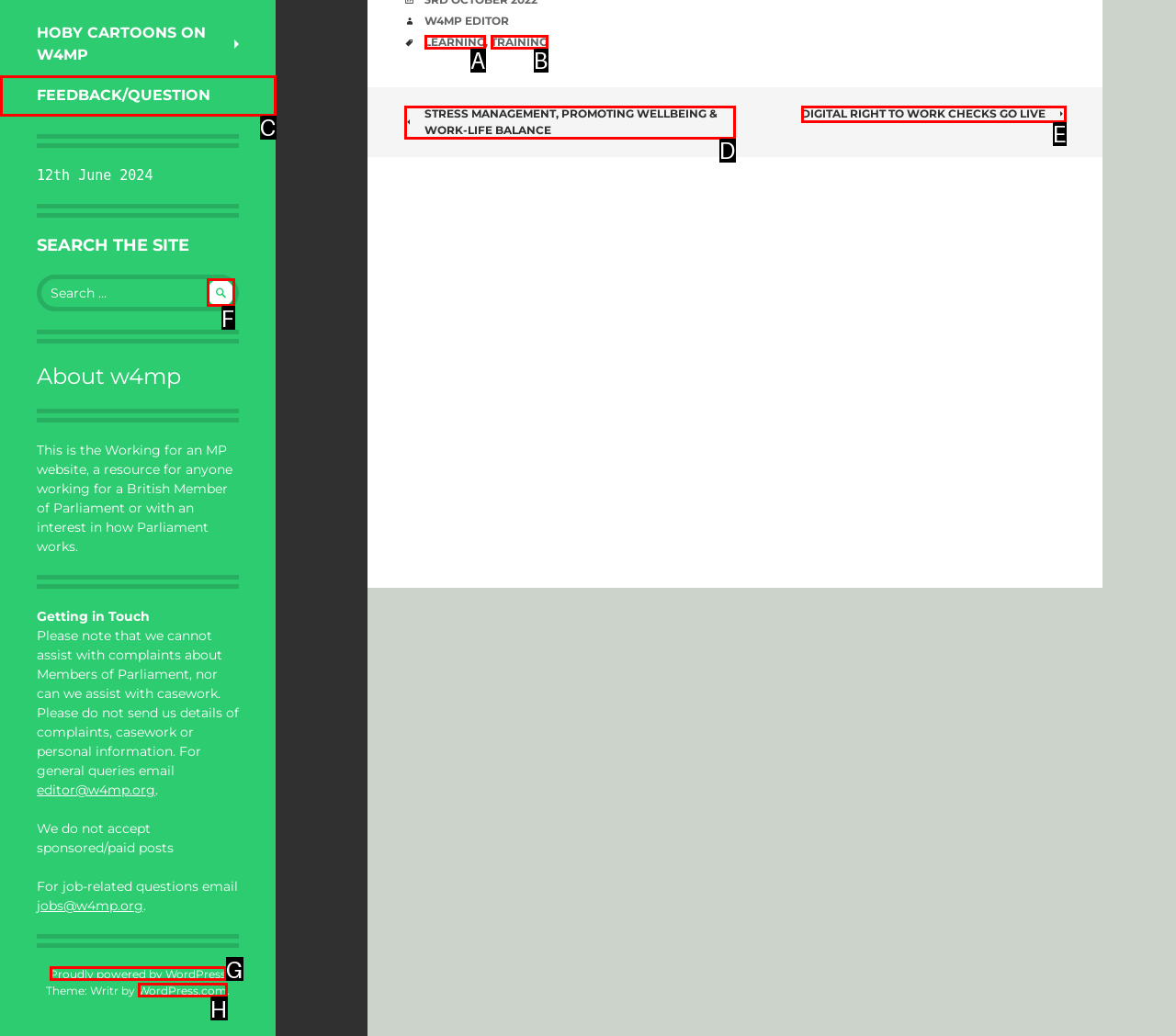Assess the description: parent_node: Search for: value="" and select the option that matches. Provide the letter of the chosen option directly from the given choices.

F